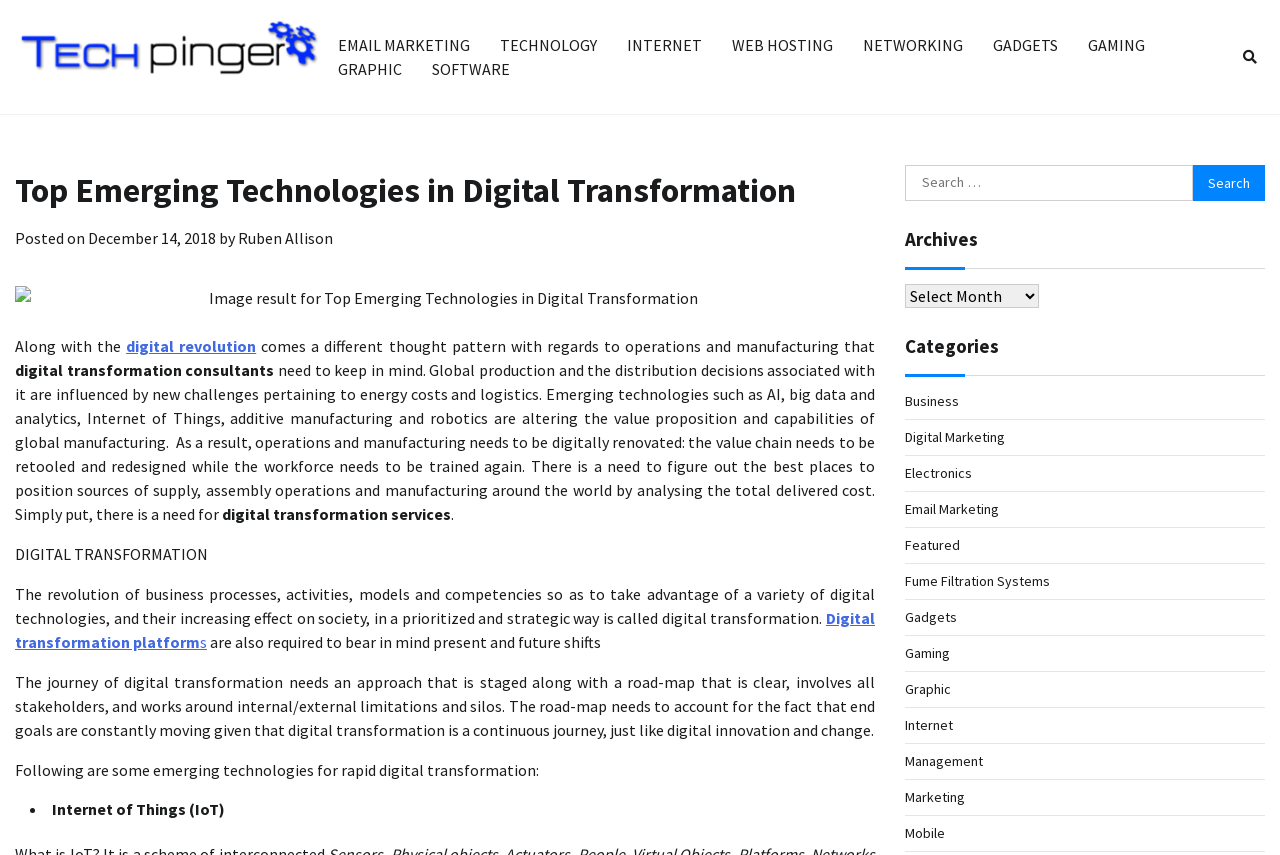Locate and generate the text content of the webpage's heading.

Top Emerging Technologies in Digital Transformation